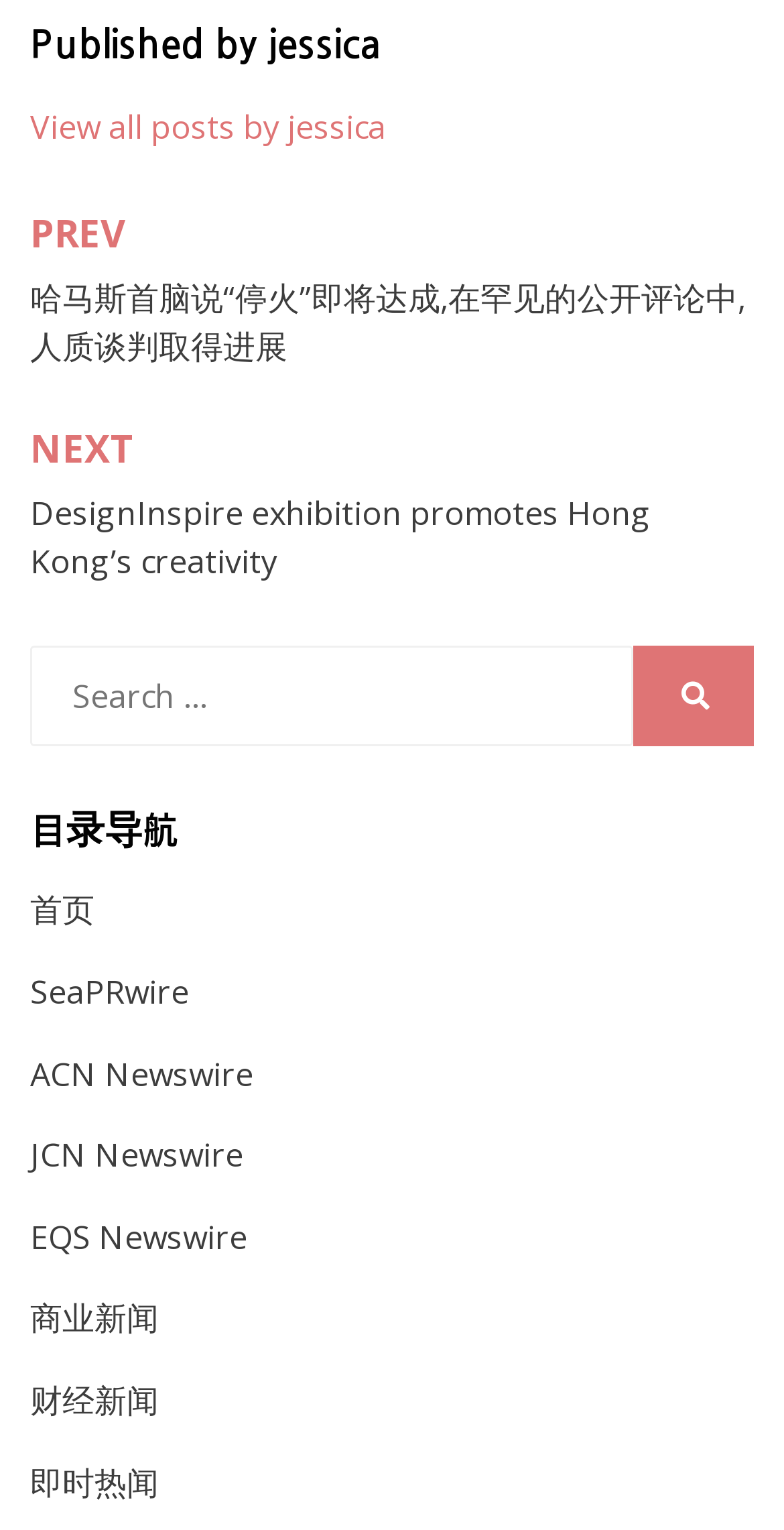How many navigation links are there?
Using the information from the image, answer the question thoroughly.

The navigation links are located at the bottom of the webpage, and they include '首页', 'SeaPRwire', 'ACN Newswire', 'JCN Newswire', 'EQS Newswire', '商业新闻', '财经新闻', and '即时热闻'. There are 9 navigation links in total.